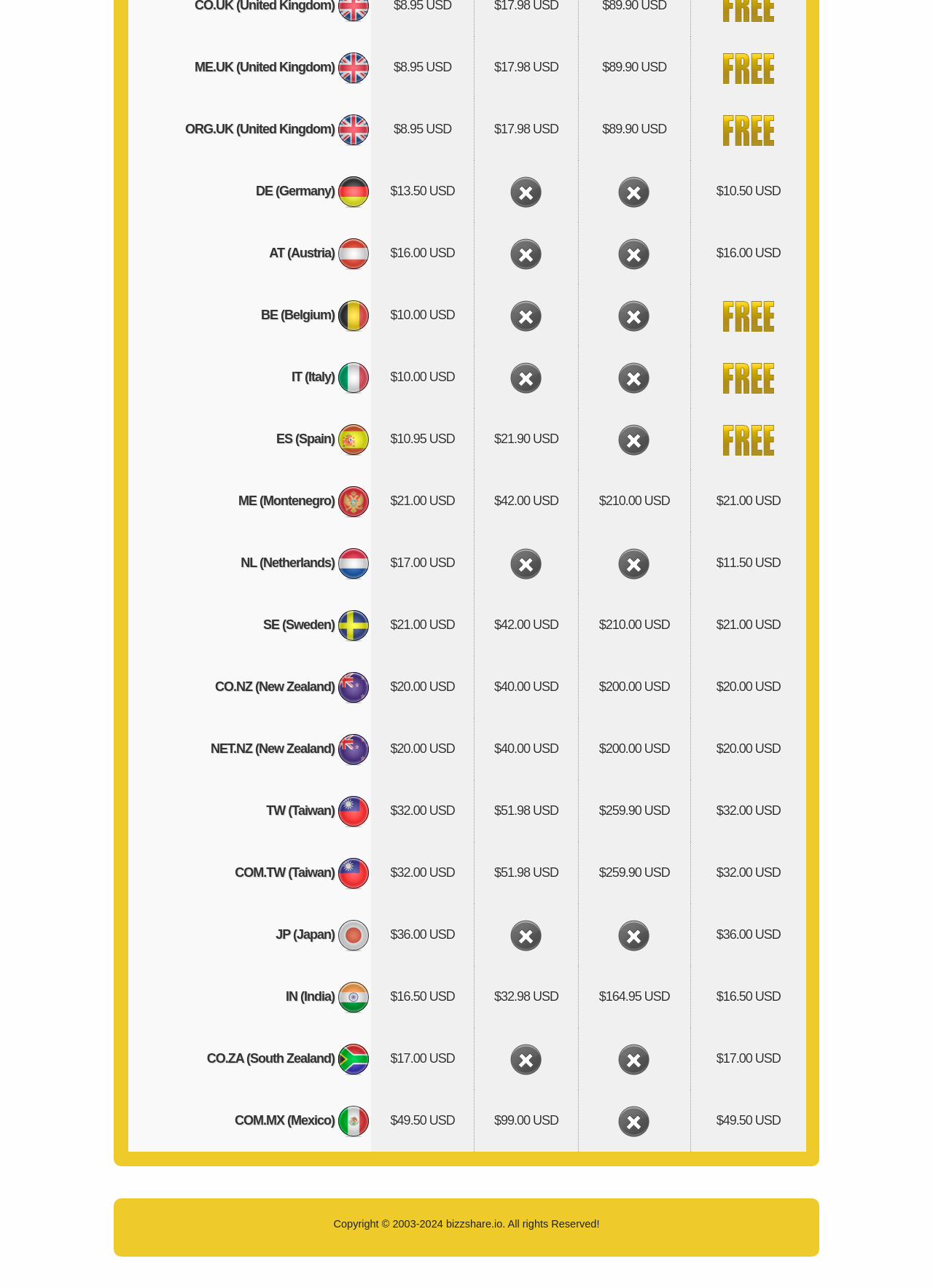What is the price of the third column for Austria?
Could you answer the question with a detailed and thorough explanation?

By examining the gridcell elements, I found that the third column for Austria is empty, which means the price is not specified, so the answer is simply '$'.